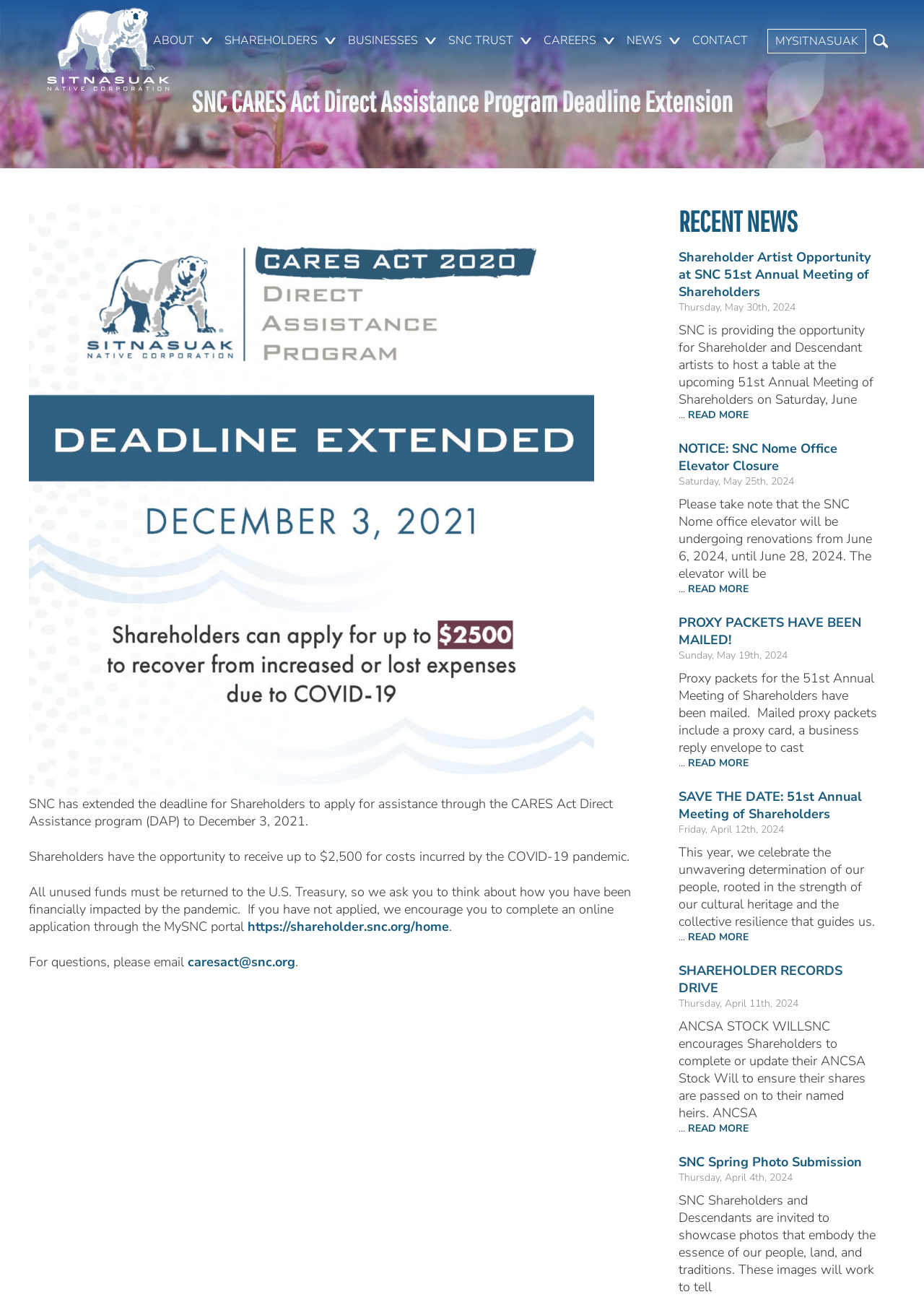Please provide the bounding box coordinates for the element that needs to be clicked to perform the instruction: "Click CAREERS". The coordinates must consist of four float numbers between 0 and 1, formatted as [left, top, right, bottom].

[0.588, 0.022, 0.653, 0.037]